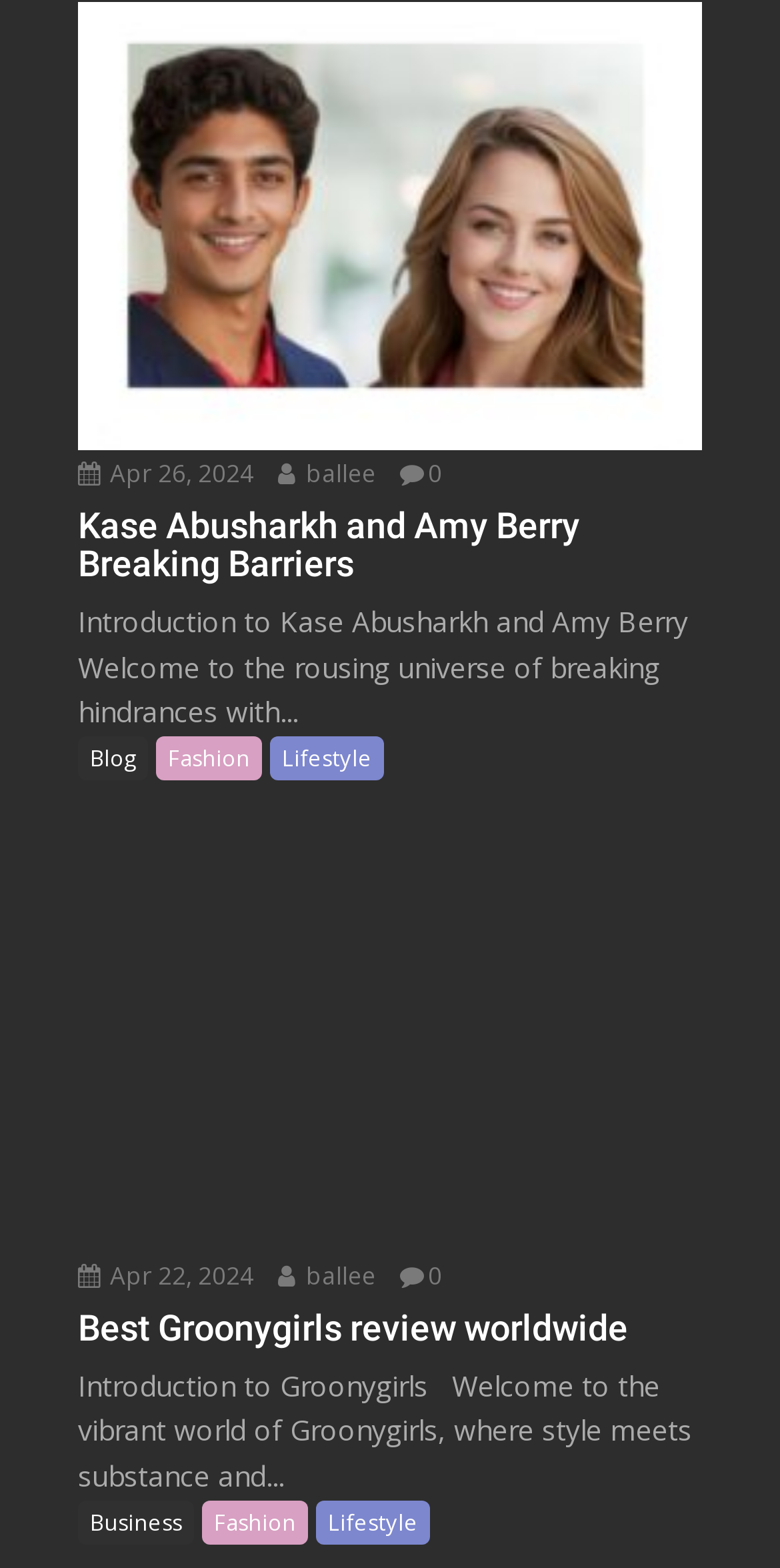Using the webpage screenshot, locate the HTML element that fits the following description and provide its bounding box: "0".

[0.513, 0.803, 0.566, 0.824]